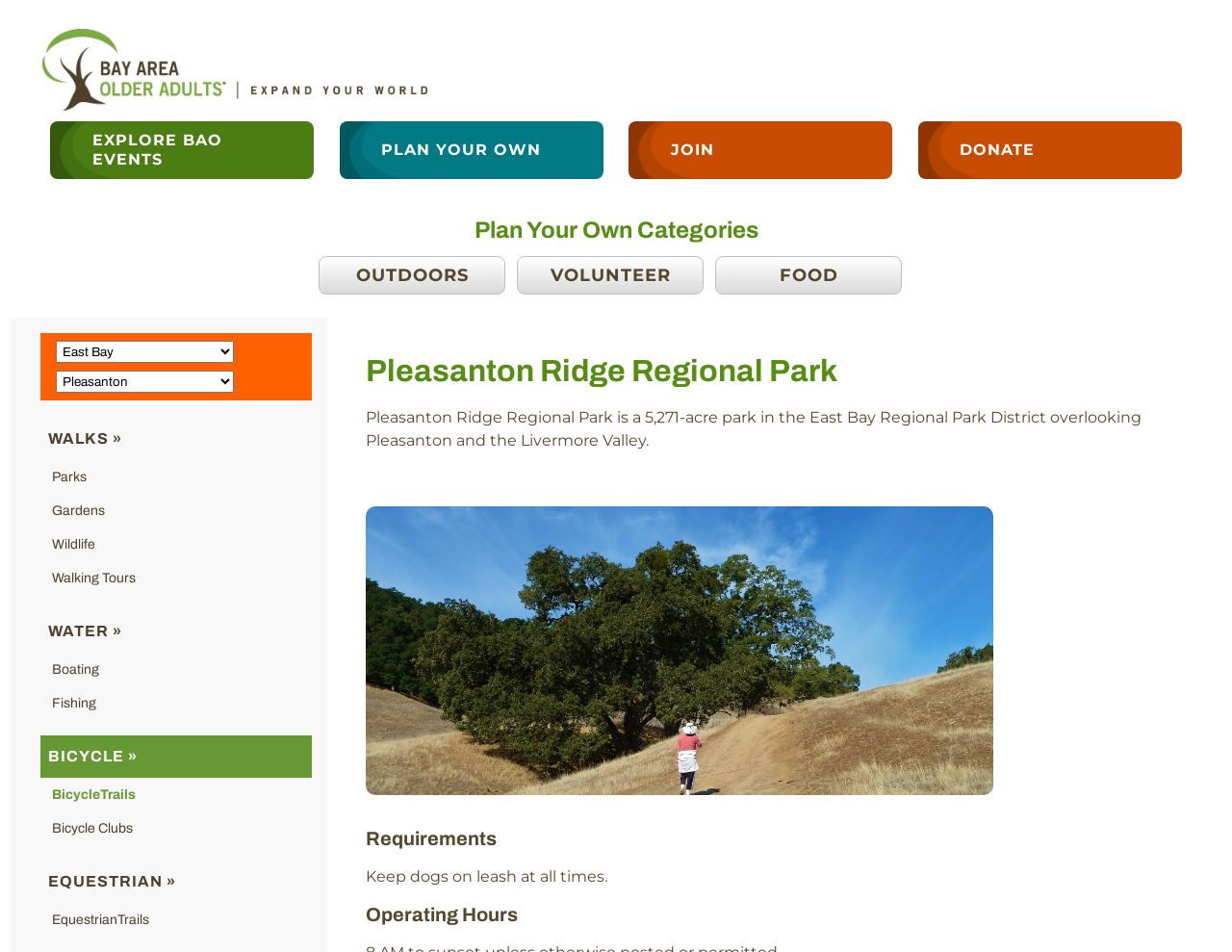Using the provided description: "Plan Your Own", find the bounding box coordinates of the corresponding UI element. The output should be four float numbers between 0 and 1, in the format [left, top, right, bottom].

[0.275, 0.127, 0.49, 0.188]